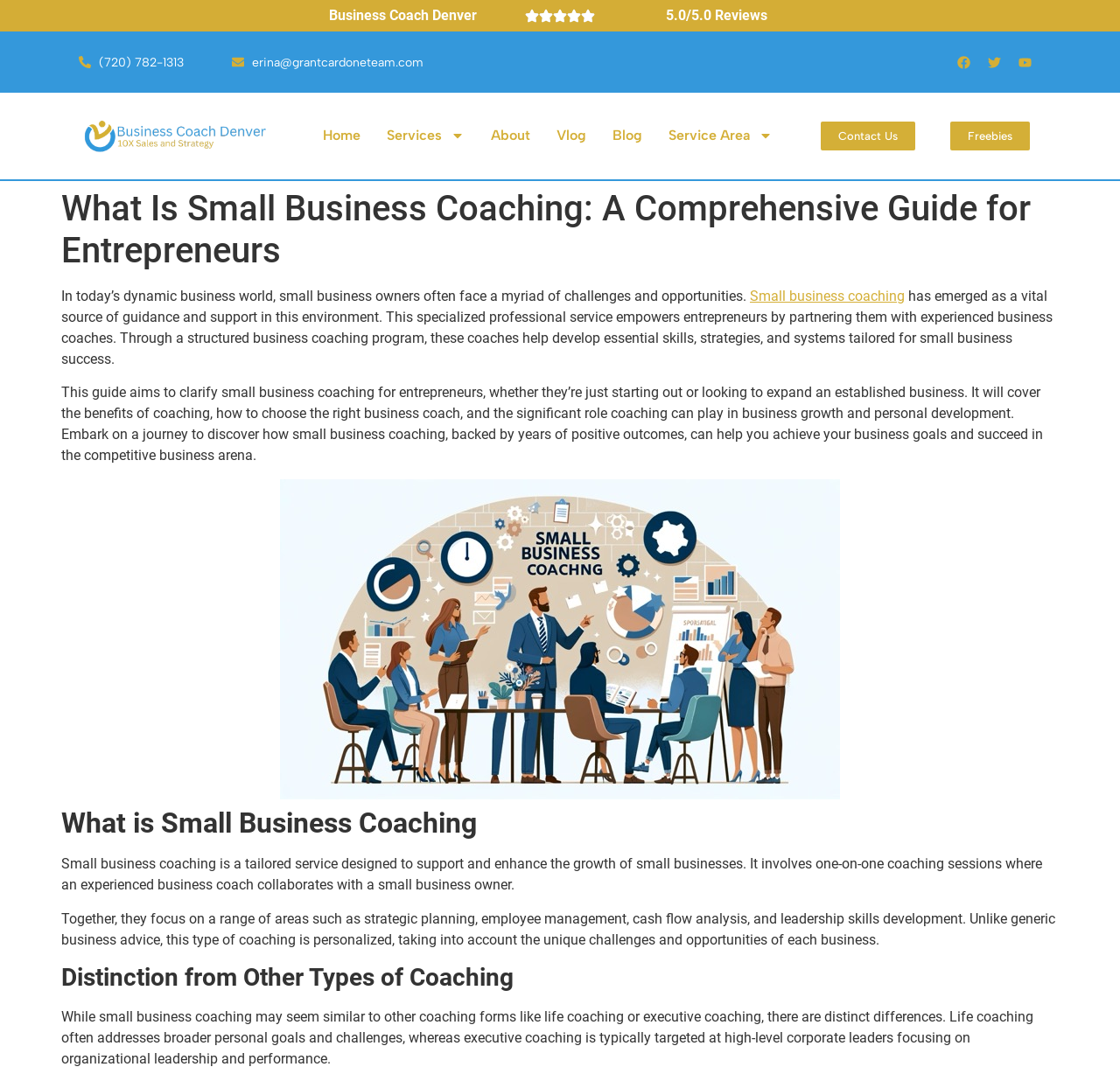Based on the image, please respond to the question with as much detail as possible:
What is the rating of Business Coach Denver?

I found the rating by looking at the image with the text 'Rated 5 out of 5' and the link '5.0/5.0 Reviews' next to it, which indicates that Business Coach Denver has a perfect rating.